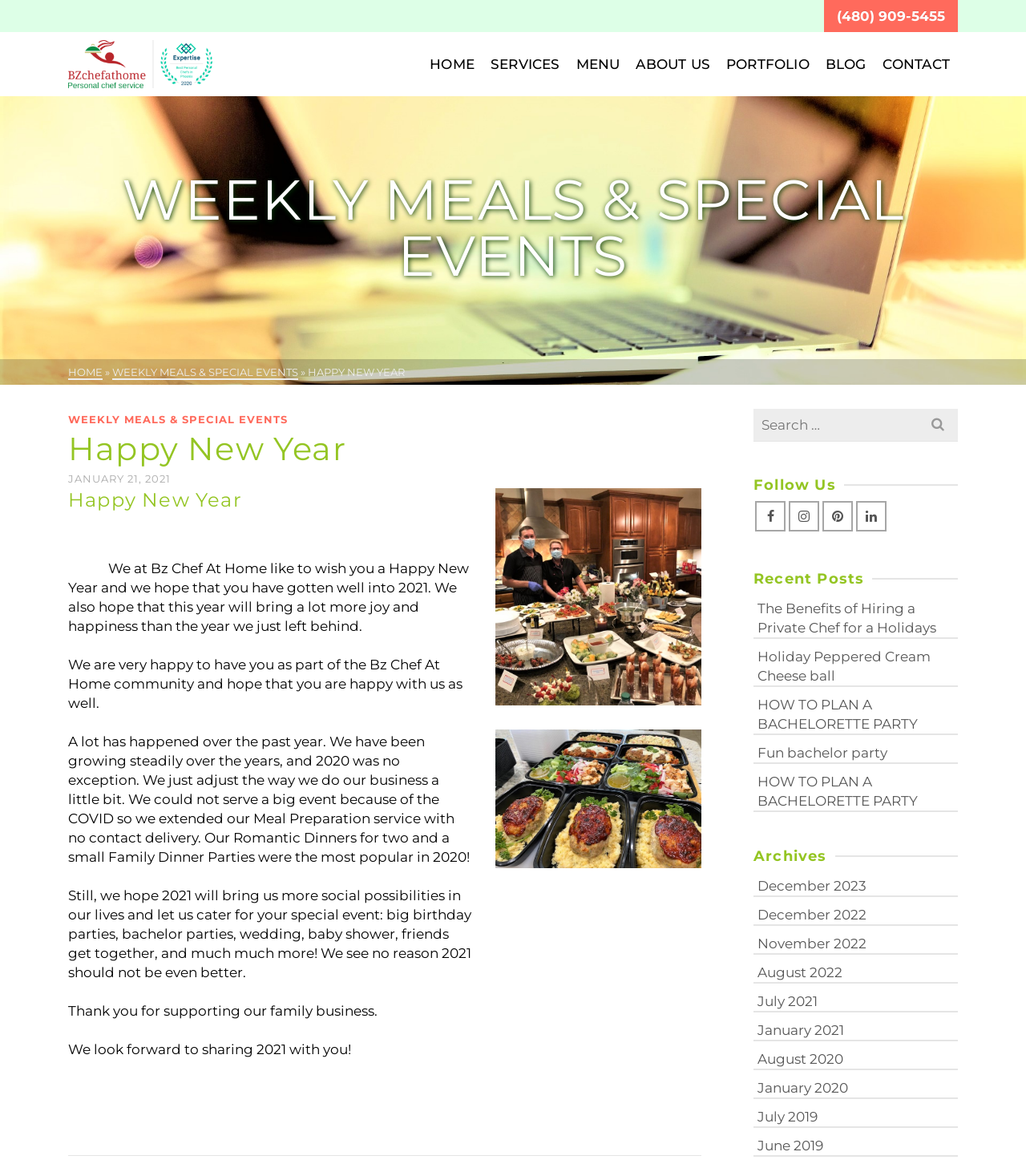Show me the bounding box coordinates of the clickable region to achieve the task as per the instruction: "Read the recent post about holiday peppered cream cheese ball".

[0.734, 0.547, 0.934, 0.584]